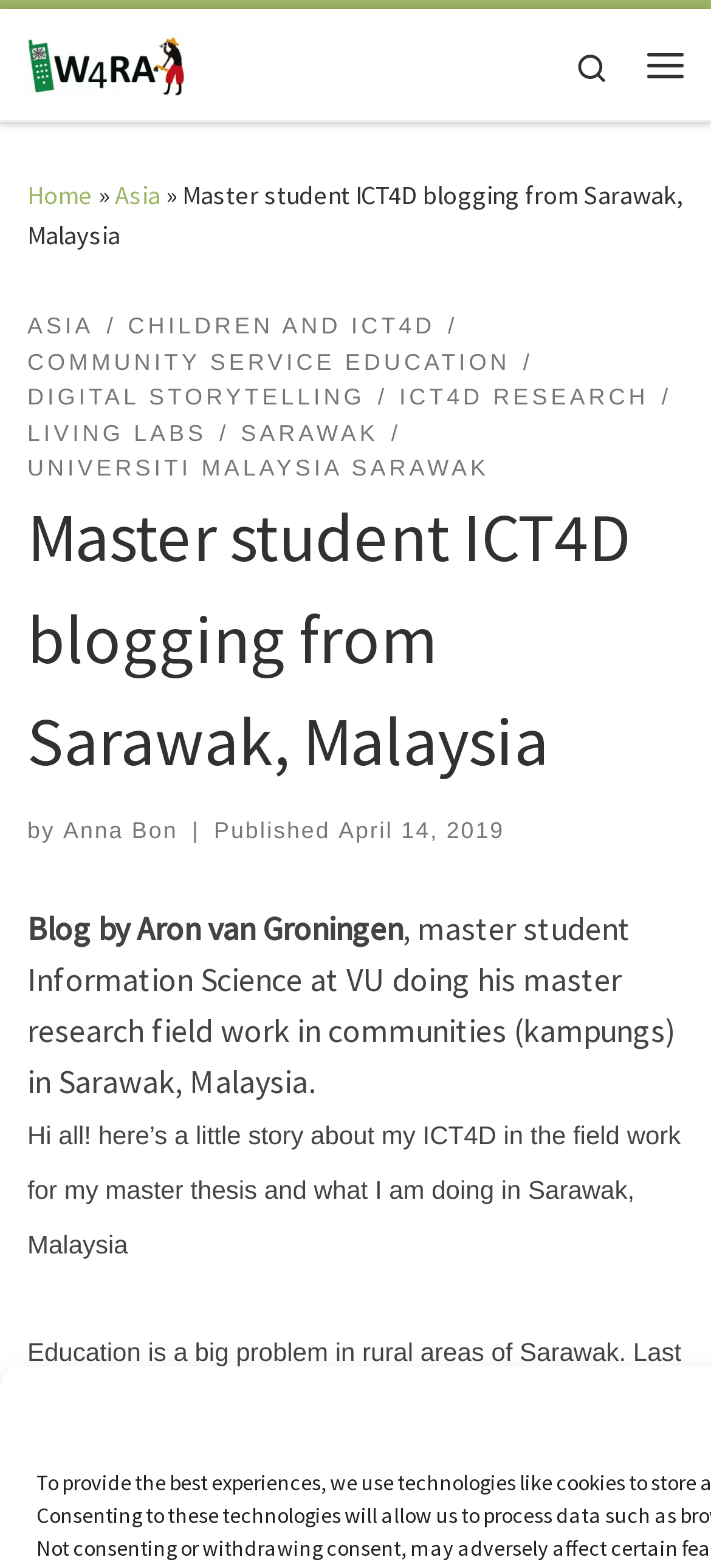Use a single word or phrase to answer the question:
What is the blogger's research field?

ICT4D